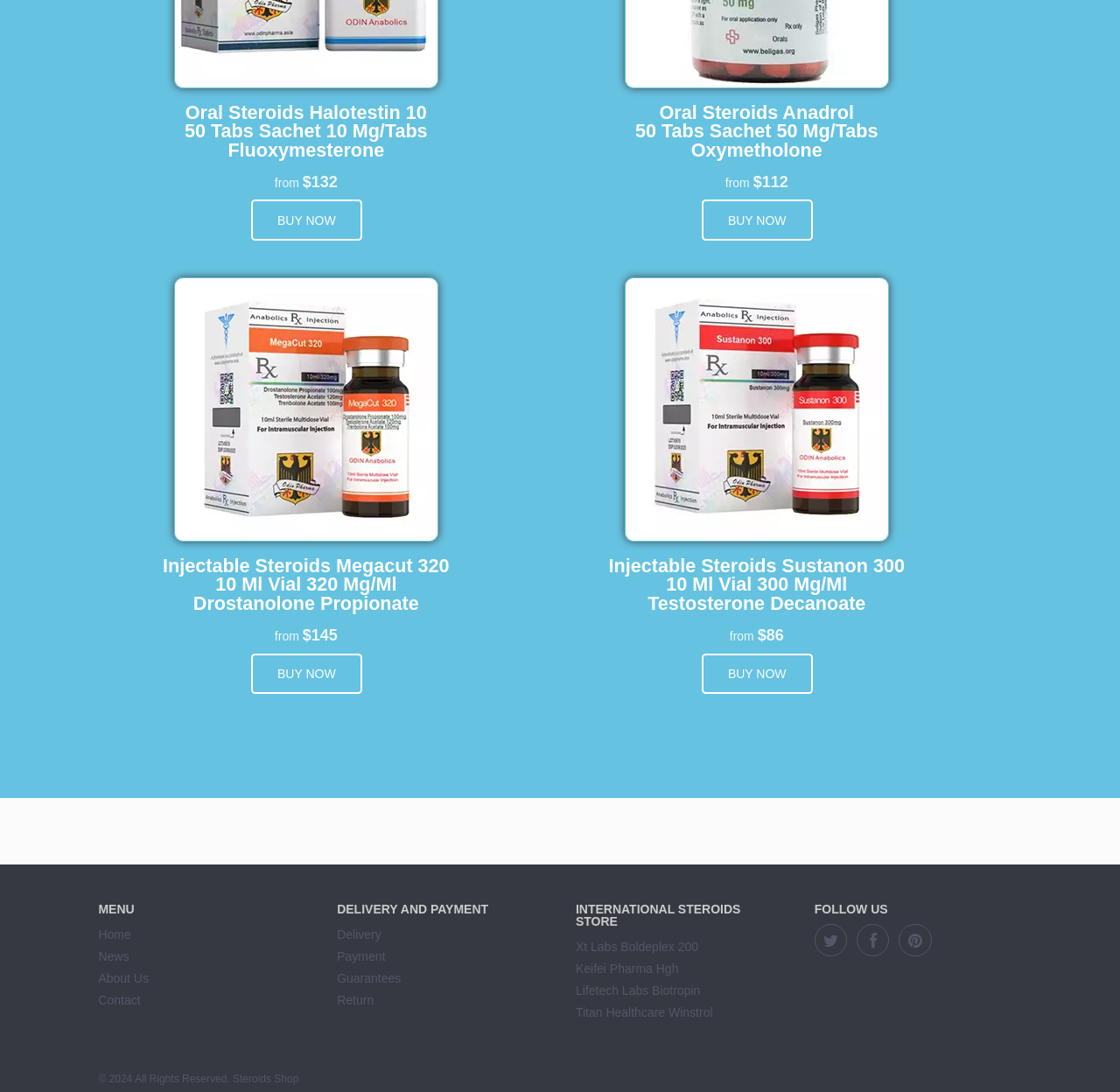Using the provided element description: "Xt Labs Boldeplex 200", identify the bounding box coordinates. The coordinates should be four floats between 0 and 1 in the order [left, top, right, bottom].

[0.514, 0.86, 0.623, 0.873]